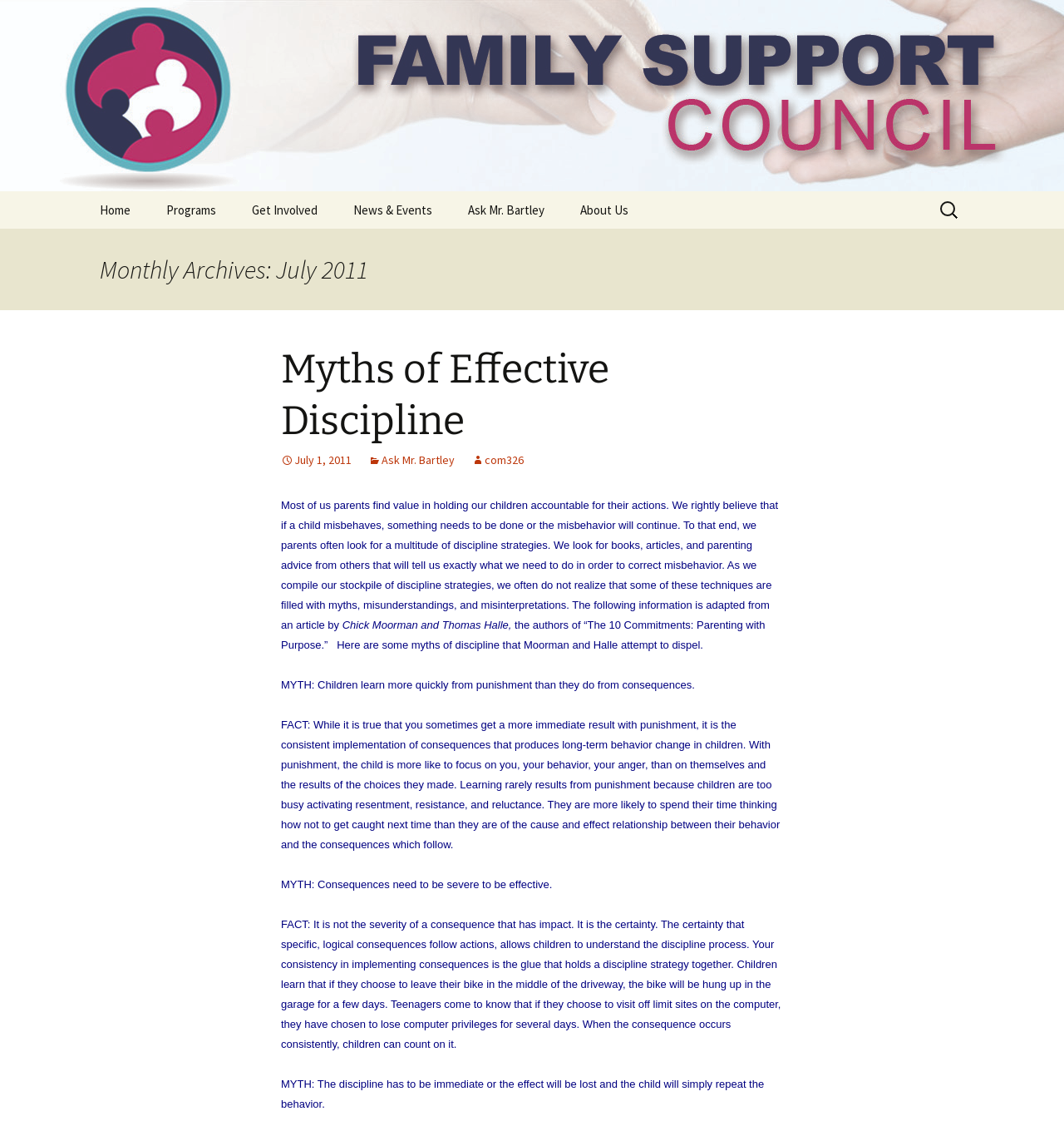Predict the bounding box of the UI element based on the description: "news list". The coordinates should be four float numbers between 0 and 1, formatted as [left, top, right, bottom].

None